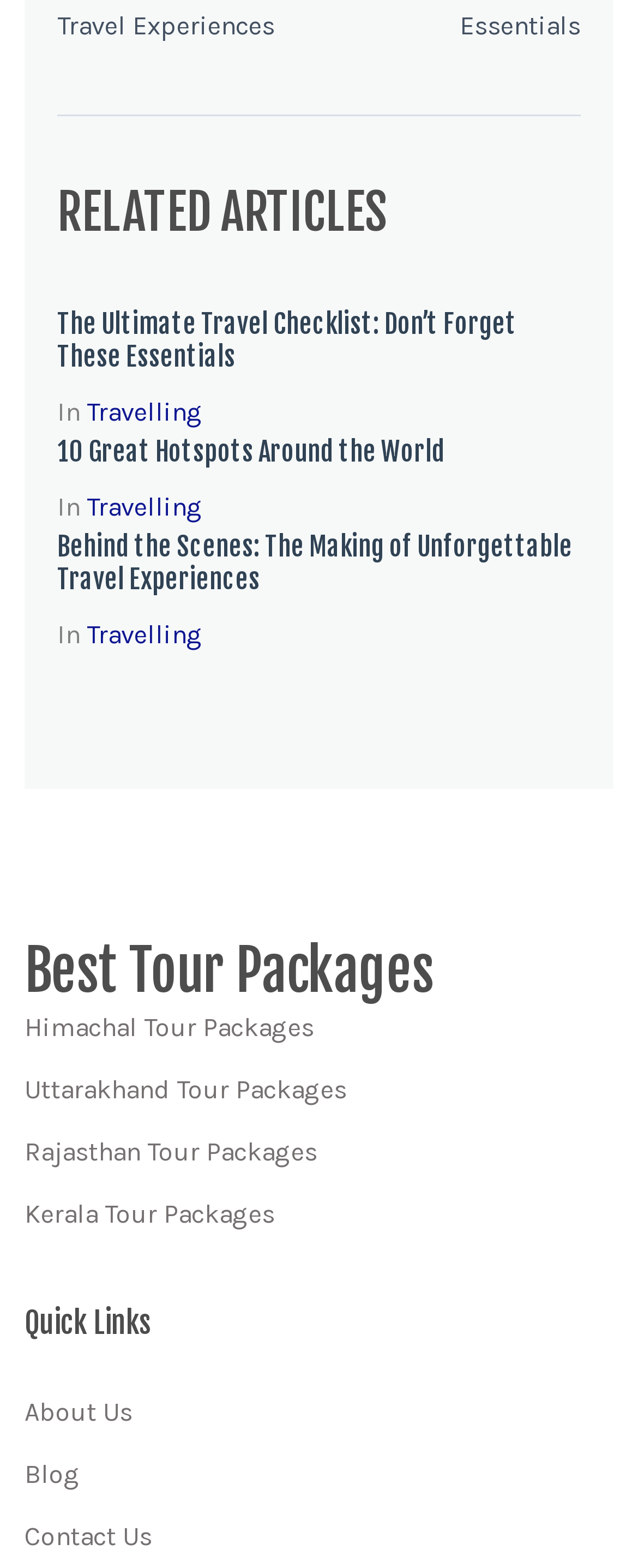Determine the coordinates of the bounding box for the clickable area needed to execute this instruction: "view related articles".

[0.09, 0.116, 0.91, 0.154]